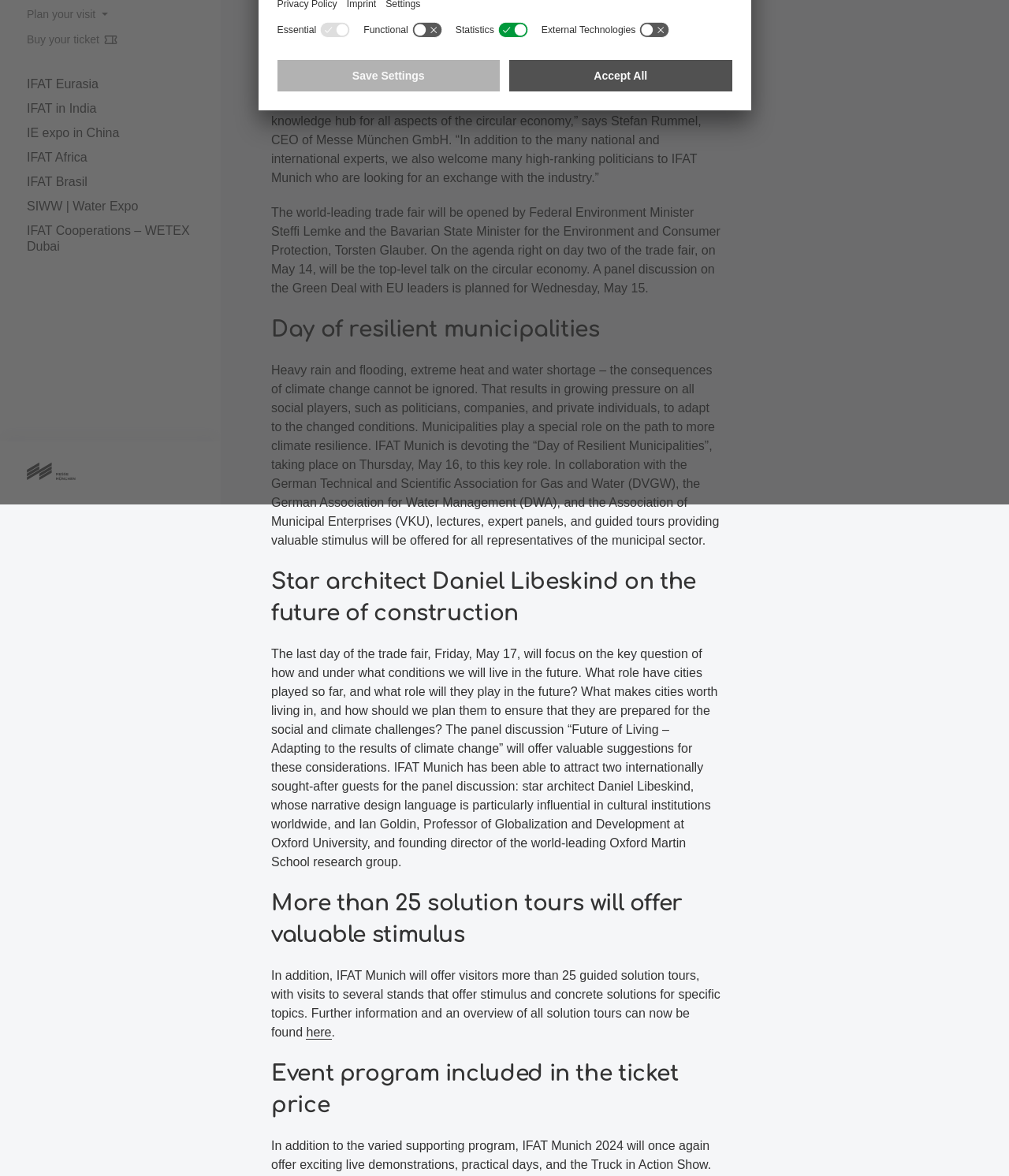Based on the element description, predict the bounding box coordinates (top-left x, top-left y, bottom-right x, bottom-right y) for the UI element in the screenshot: IFAT Cooperations – WETEX Dubai

[0.0, 0.185, 0.219, 0.219]